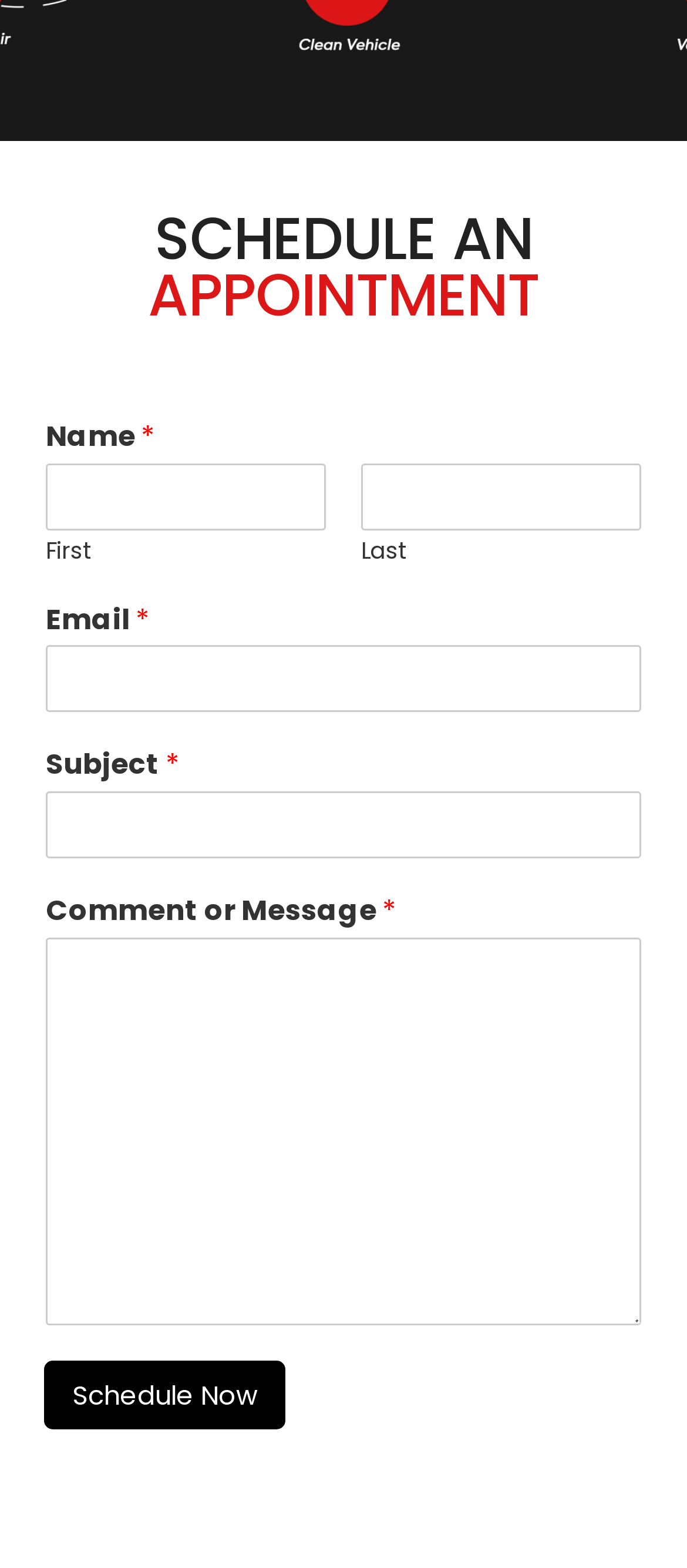Utilize the details in the image to thoroughly answer the following question: What is the label of the first input field?

The first input field has a label 'Name' and is required, as indicated by the asterisk symbol (*) next to it.